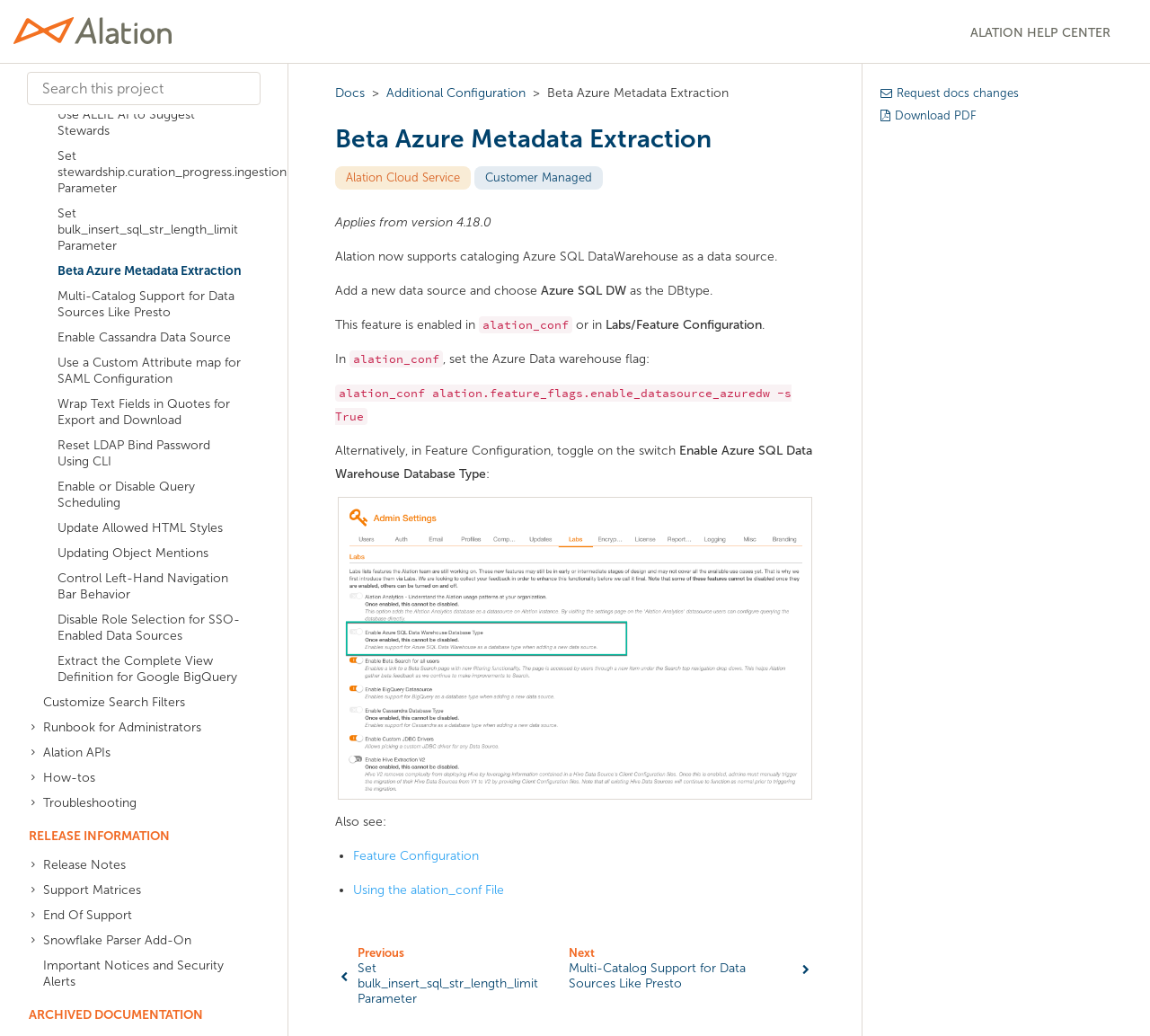How many list markers are there in the 'Also see:' section?
Analyze the screenshot and provide a detailed answer to the question.

In the 'Also see:' section, there are two list markers, each followed by a link, which can be counted by looking at the list markers in the section.